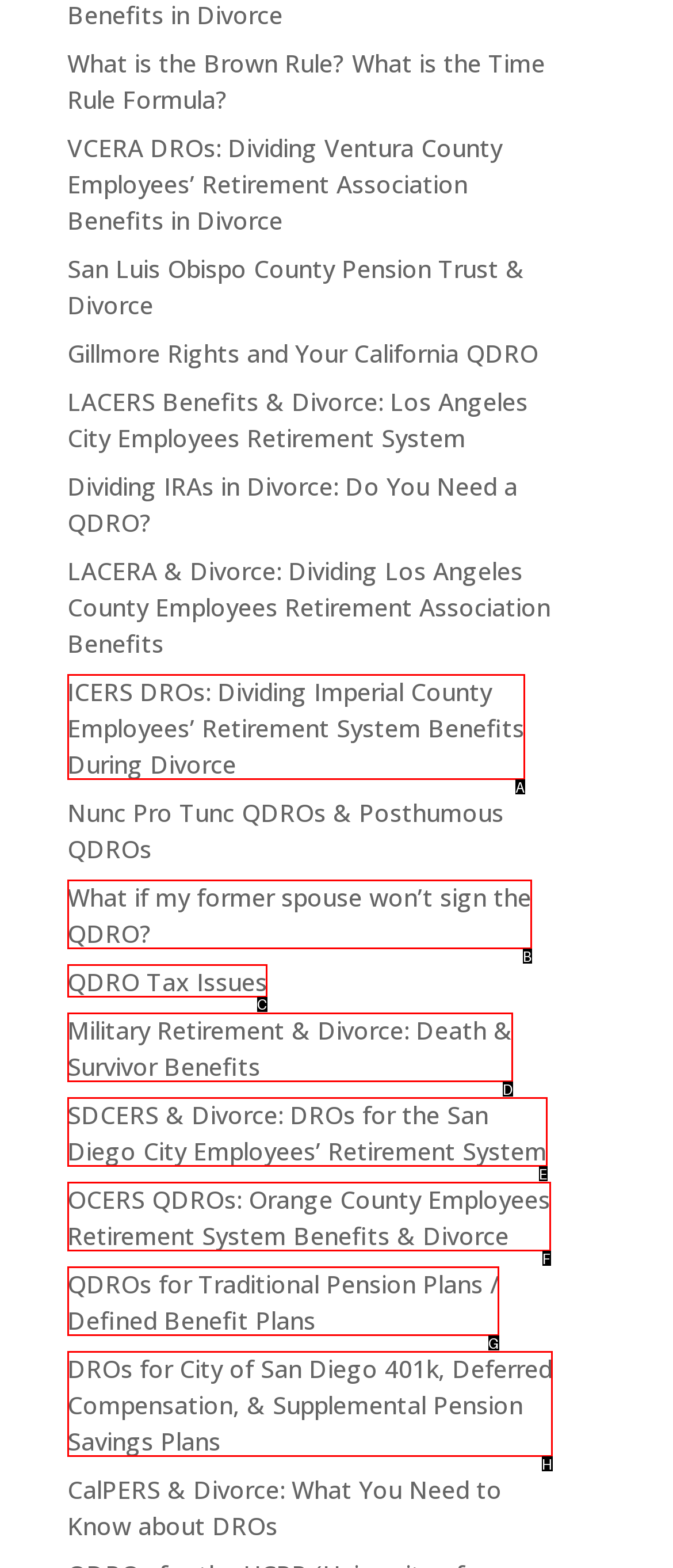Tell me which one HTML element I should click to complete the following task: Explore QDRO tax issues Answer with the option's letter from the given choices directly.

C